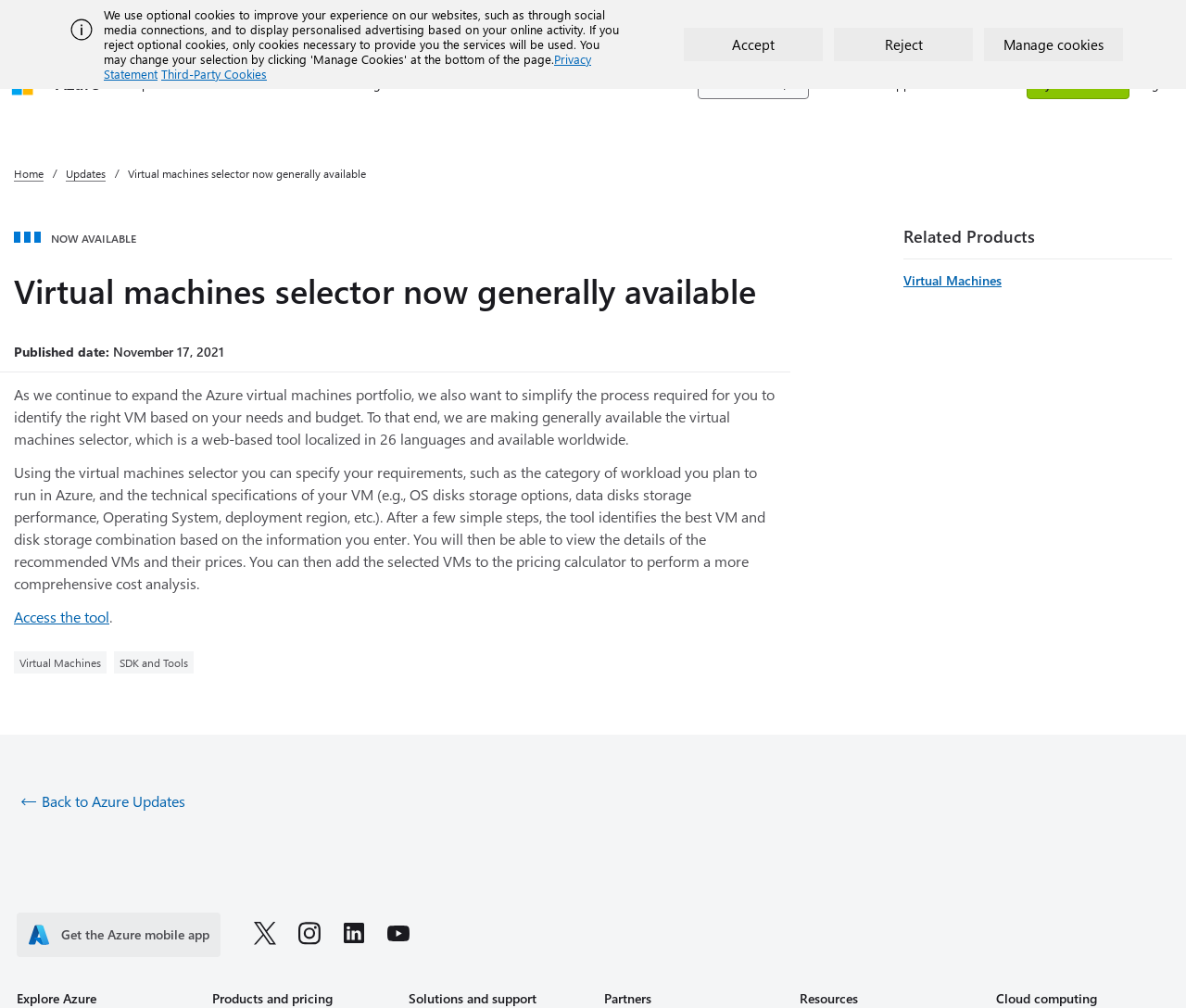Find the bounding box coordinates of the clickable area required to complete the following action: "Access the virtual machines selector tool".

[0.012, 0.602, 0.092, 0.622]